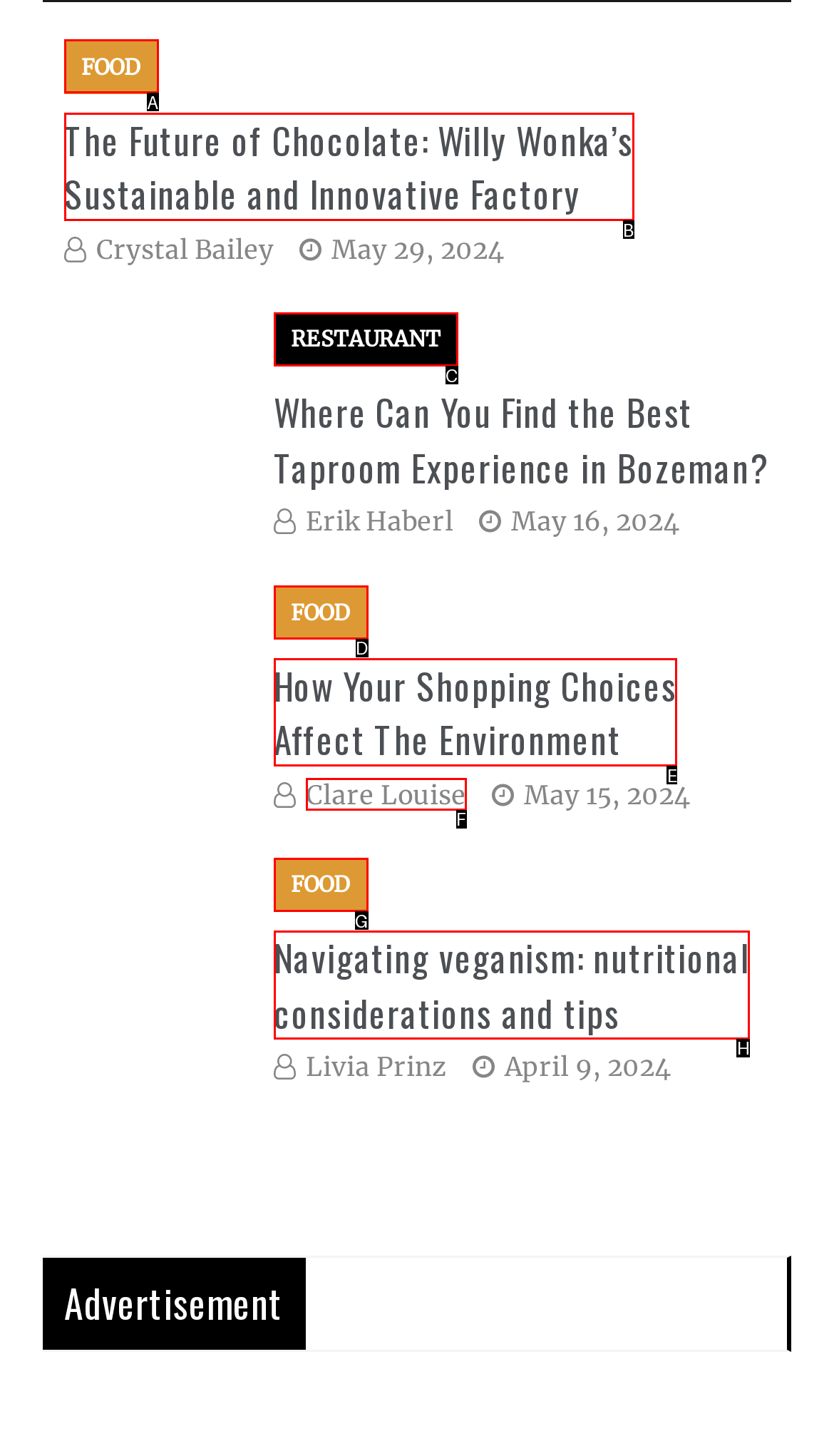Determine which HTML element should be clicked to carry out the following task: Click on FOOD Respond with the letter of the appropriate option.

A